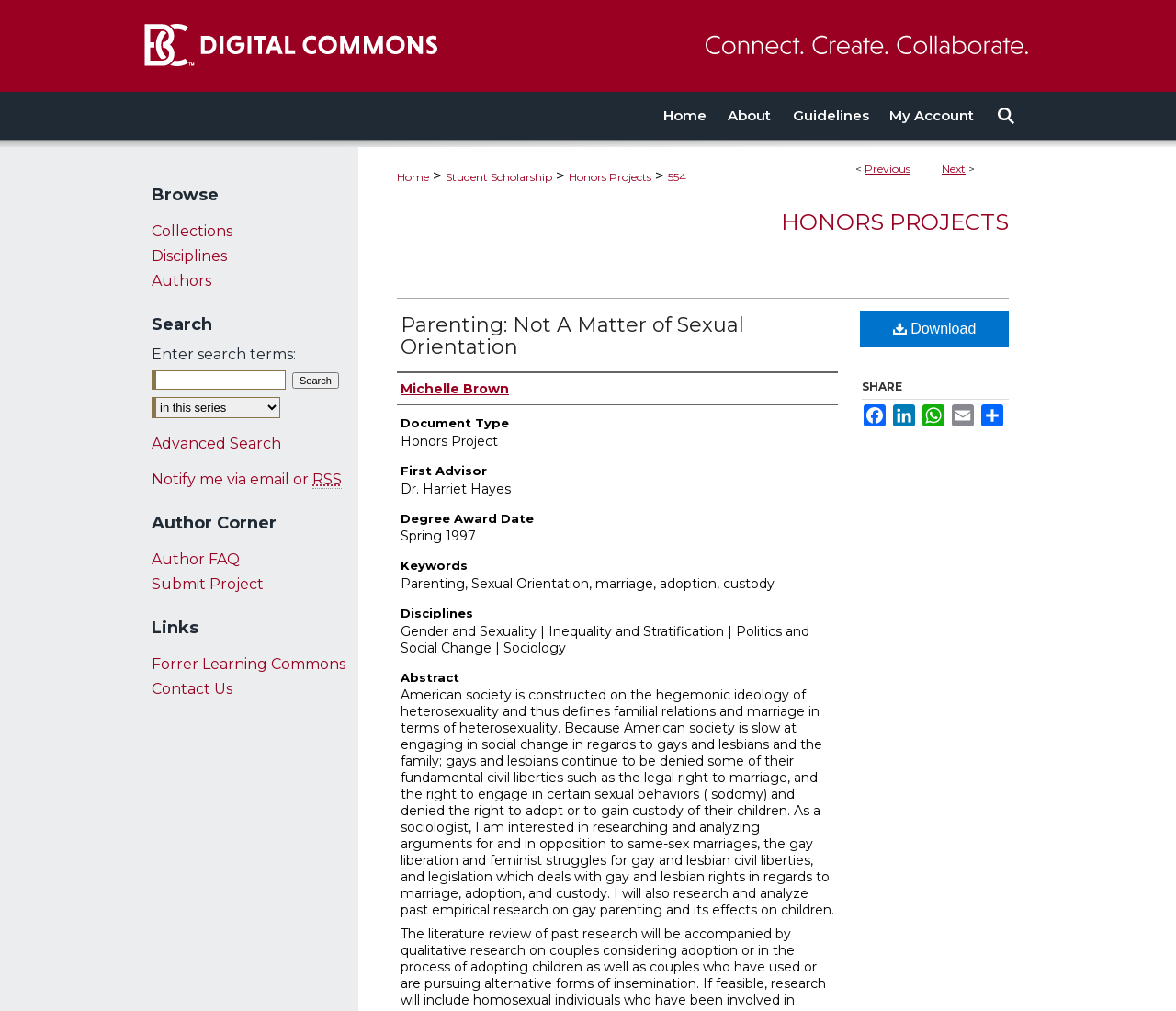Locate the bounding box coordinates of the element to click to perform the following action: 'Download the project'. The coordinates should be given as four float values between 0 and 1, in the form of [left, top, right, bottom].

[0.731, 0.308, 0.858, 0.344]